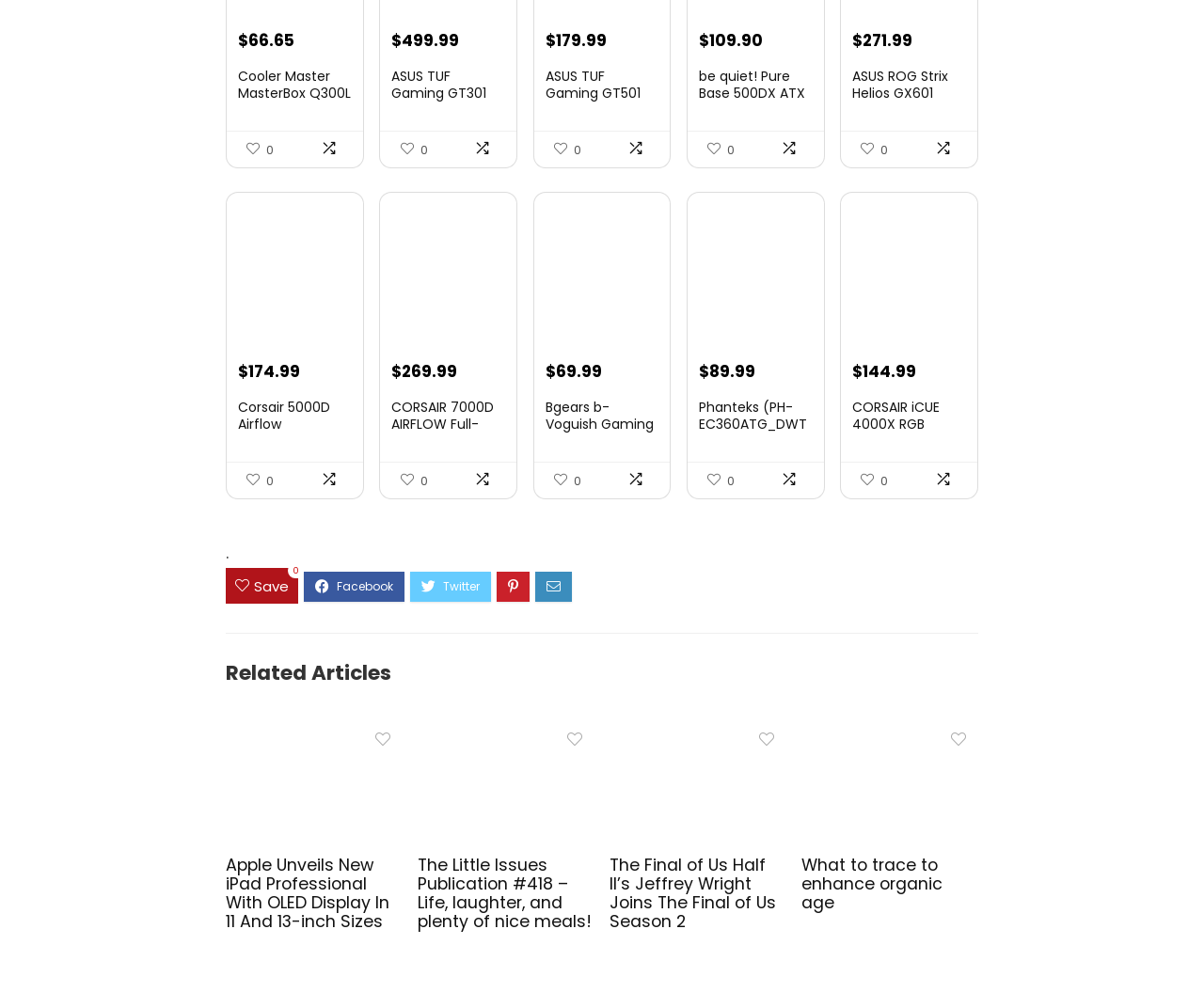Find the bounding box coordinates for the element that must be clicked to complete the instruction: "Click the link to ASUS TUF Gaming GT301 ZAKU II Edition ATX mid-Tower Compact case". The coordinates should be four float numbers between 0 and 1, indicated as [left, top, right, bottom].

[0.325, 0.066, 0.416, 0.32]